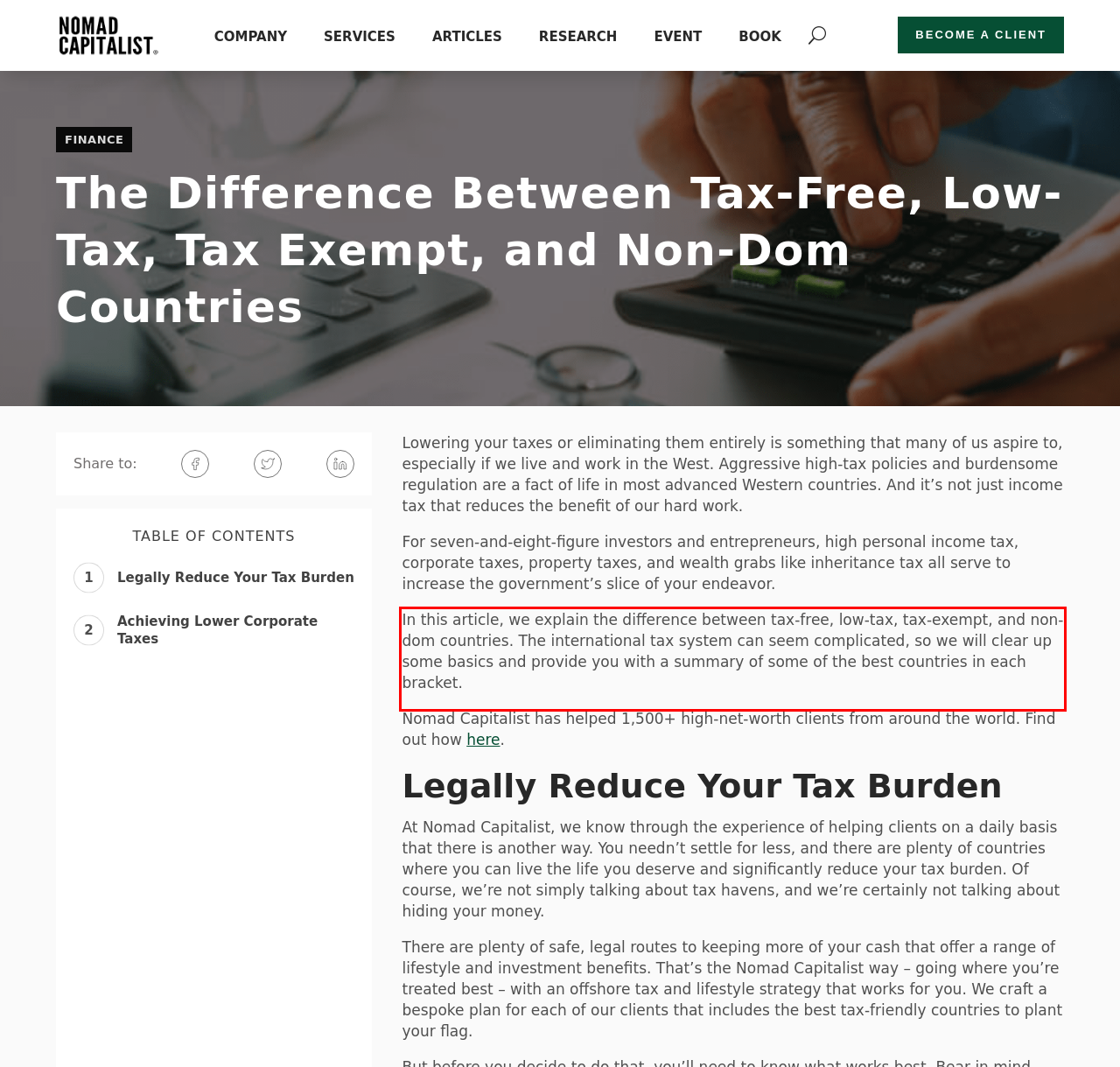You have a screenshot of a webpage, and there is a red bounding box around a UI element. Utilize OCR to extract the text within this red bounding box.

In this article, we explain the difference between tax-free, low-tax, tax-exempt, and non-dom countries. The international tax system can seem complicated, so we will clear up some basics and provide you with a summary of some of the best countries in each bracket.